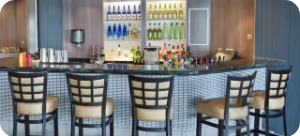Kindly respond to the following question with a single word or a brief phrase: 
What is the purpose of the seating?

Comfort and style